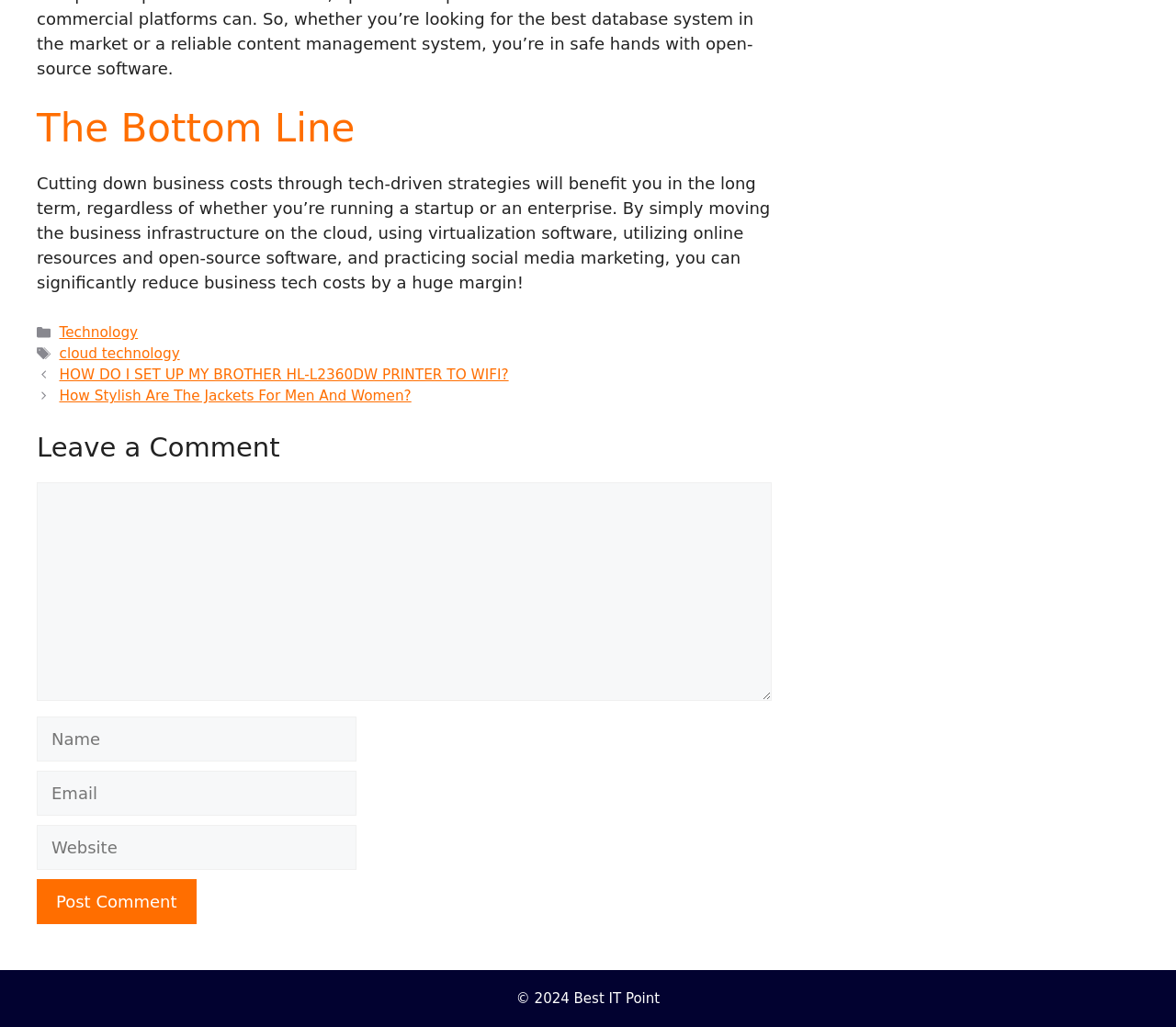What is the purpose of the textbox at the bottom?
Based on the screenshot, provide a one-word or short-phrase response.

Leave a comment